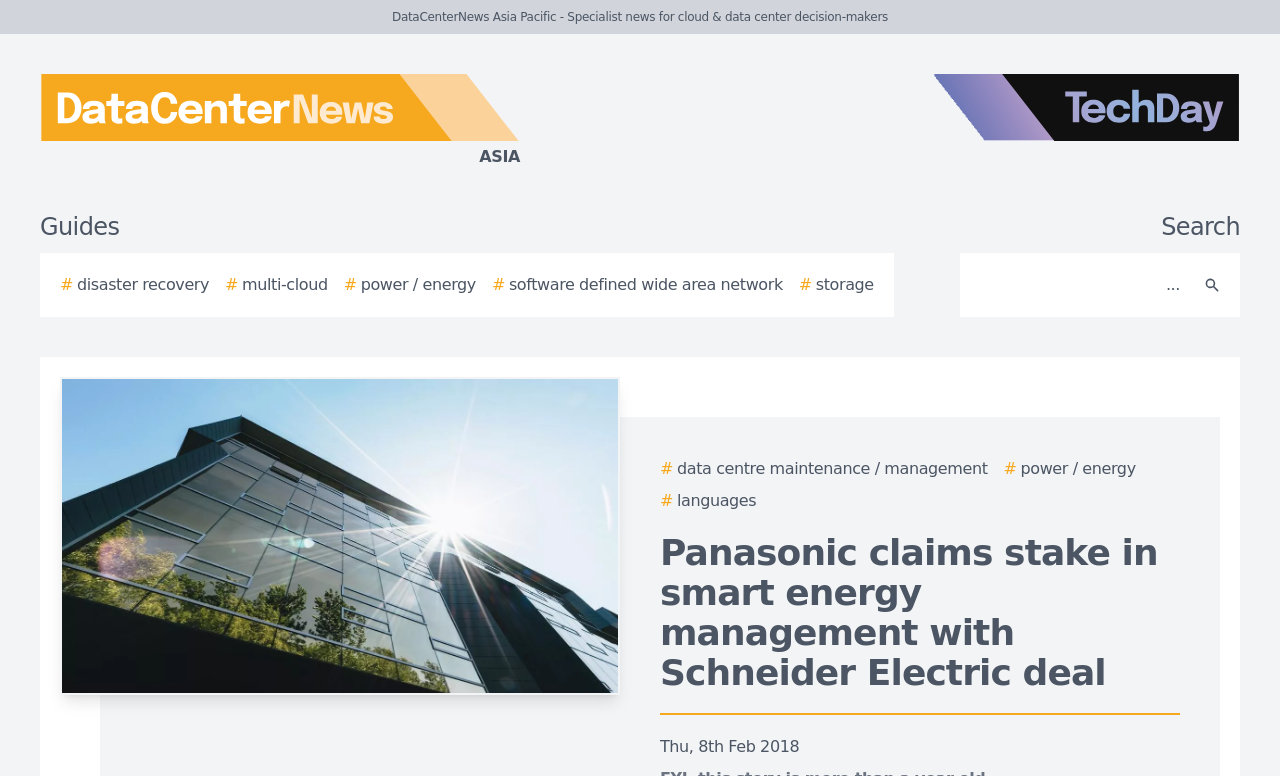Using the provided description: "# power / energy", find the bounding box coordinates of the corresponding UI element. The output should be four float numbers between 0 and 1, in the format [left, top, right, bottom].

[0.269, 0.352, 0.372, 0.383]